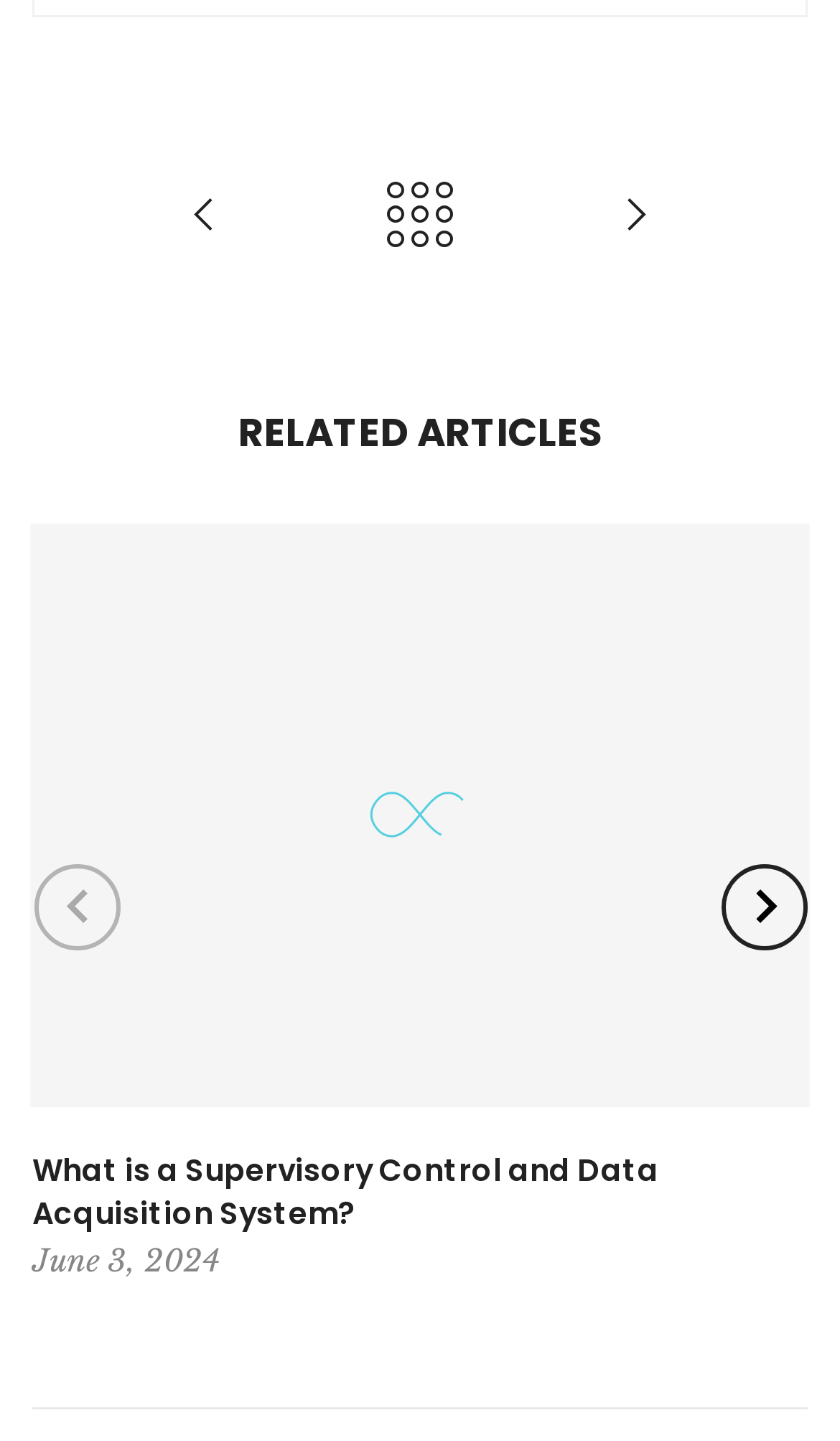From the details in the image, provide a thorough response to the question: What is the topic of the related articles?

I determined the topic of the related articles by looking at the heading 'RELATED ARTICLES' and the subsequent text 'What is a Supervisory Control and Data Acquisition System?' which suggests that the related articles are about this specific topic.